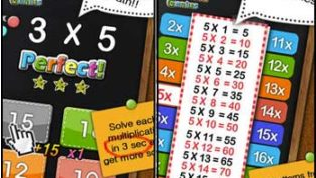Describe the image in great detail, covering all key points.

The image features an engaging educational app titled "Multiplication Genius x 19 Free." On the left side, it displays a multiplication question "3 x 5" with a vibrant "Perfect!" notification and a three-star rating system, indicating a successful answer. Below this, a voice bubble prompts users to solve multiplications within three seconds to score higher.

On the right side, a detailed multiplication table is presented, showcasing various multiplication problems from 1 to 20. Each row highlights the equation along with its correct answer, designed to aid learners in understanding and memorizing multiplication facts in a clear and interactive manner. This image aims to facilitate a fun and effective learning experience, particularly for children enhancing their multiplication skills.